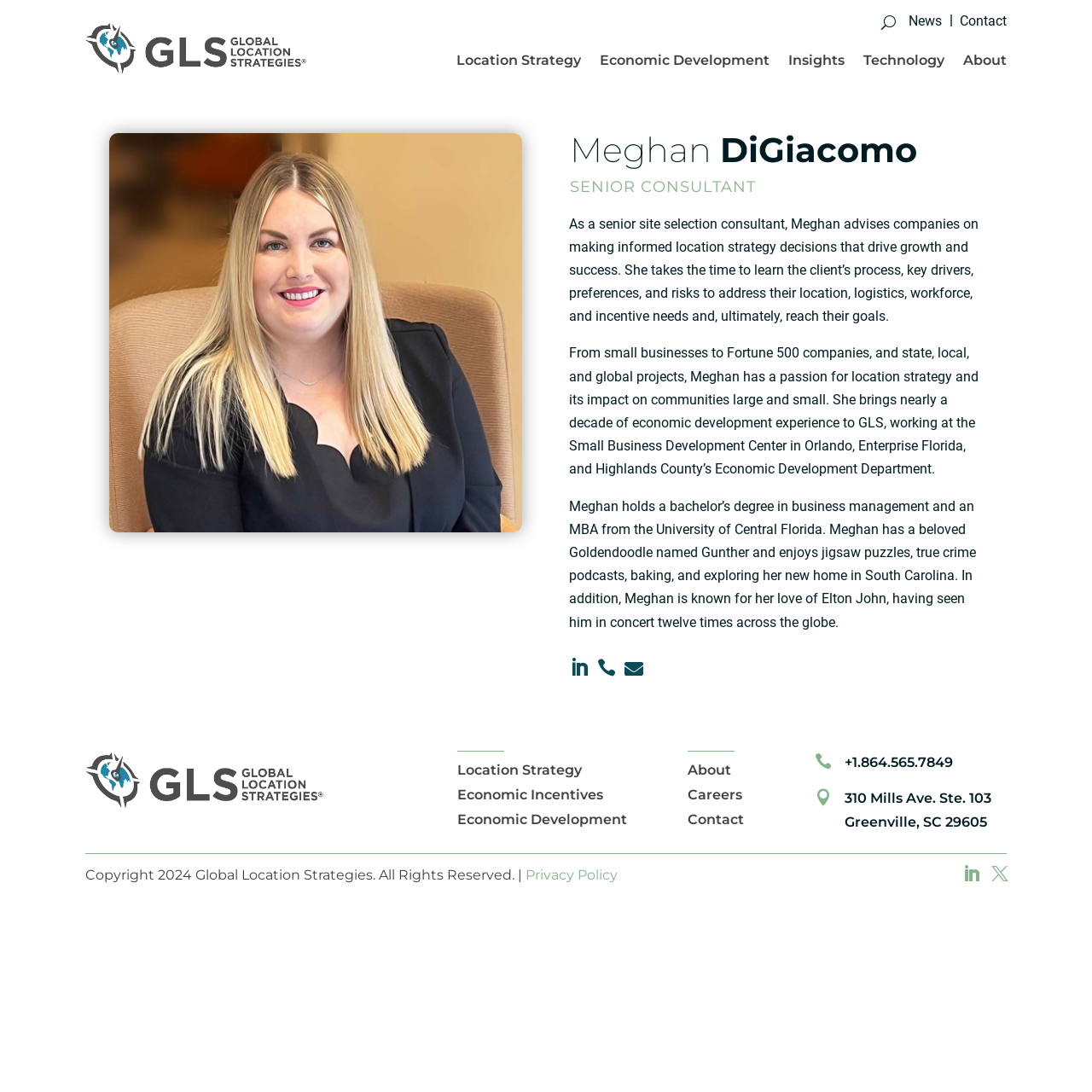How many links are there in the top navigation menu?
Please give a detailed and elaborate answer to the question.

I found this answer by looking at the top section of the webpage, where the navigation menu is located. I counted the number of link elements, which are 'News', 'Contact', 'Location Strategy', 'Economic Development', 'Insights', and 'About'.